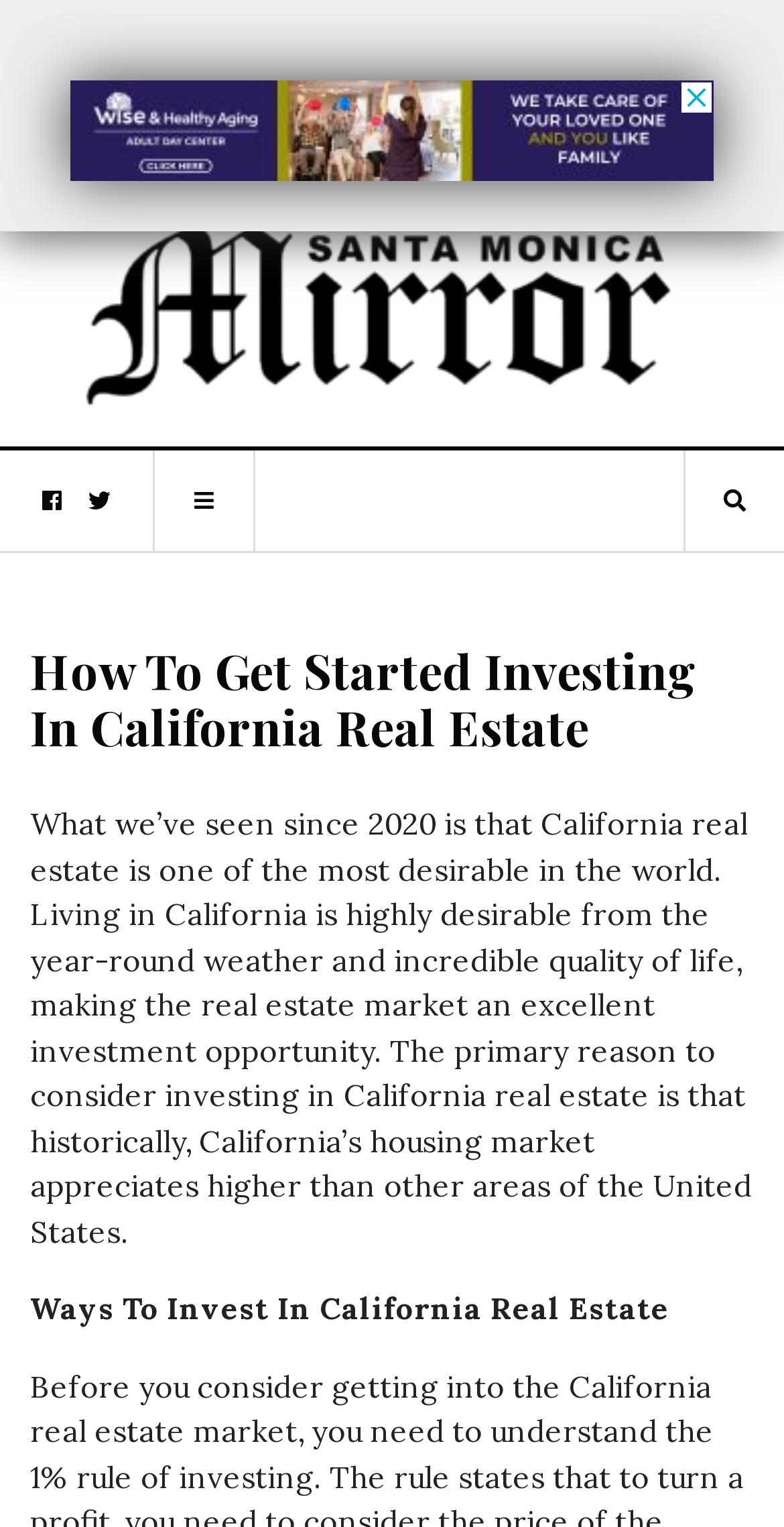Please give a short response to the question using one word or a phrase:
What is the tone of the webpage?

Promotional